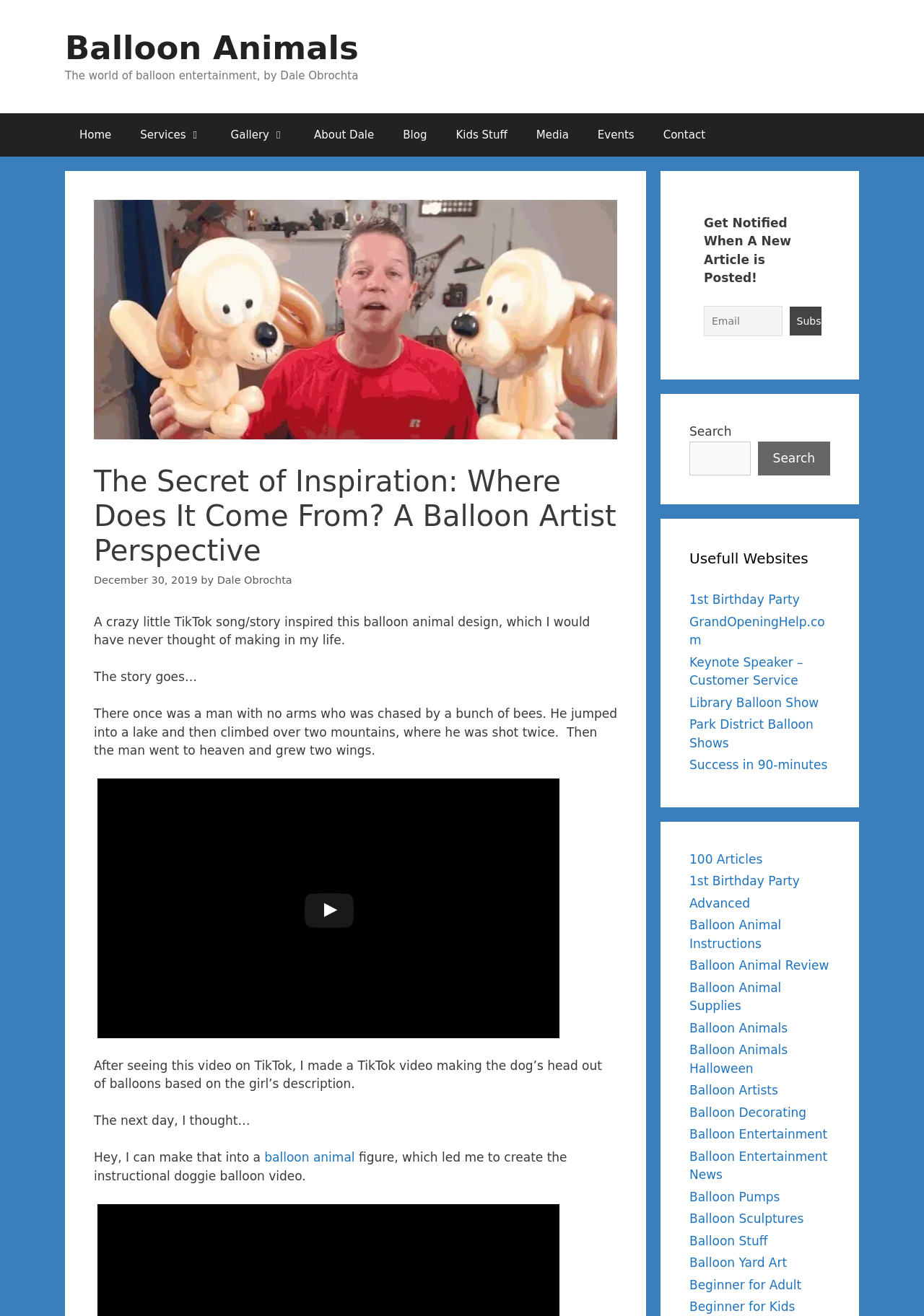Please find and generate the text of the main heading on the webpage.

The Secret of Inspiration: Where Does It Come From? A Balloon Artist Perspective